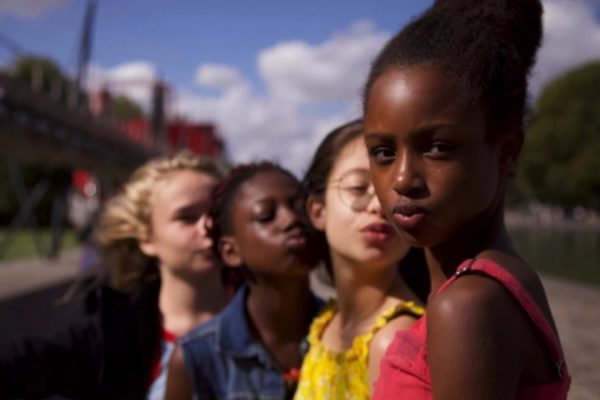Analyze the image and provide a detailed caption.

The image captures four young girls playfully posing for the camera, each displaying a fun pout. In the foreground, a girl with dark skin and hair pulled back stands confidently, while her friends, who have varied appearances, playfully lean in from behind. The girl in yellow to her left has a beaming expression, contrasting with the more serious demeanor of the girl in the front. They are set against a sunny outdoor backdrop, creating a vibrant and joyful atmosphere. This snapshot is reminiscent of the film "Cuties," which has sparked conversations about childhood, culture, and expression since its release on Netflix on September 4.